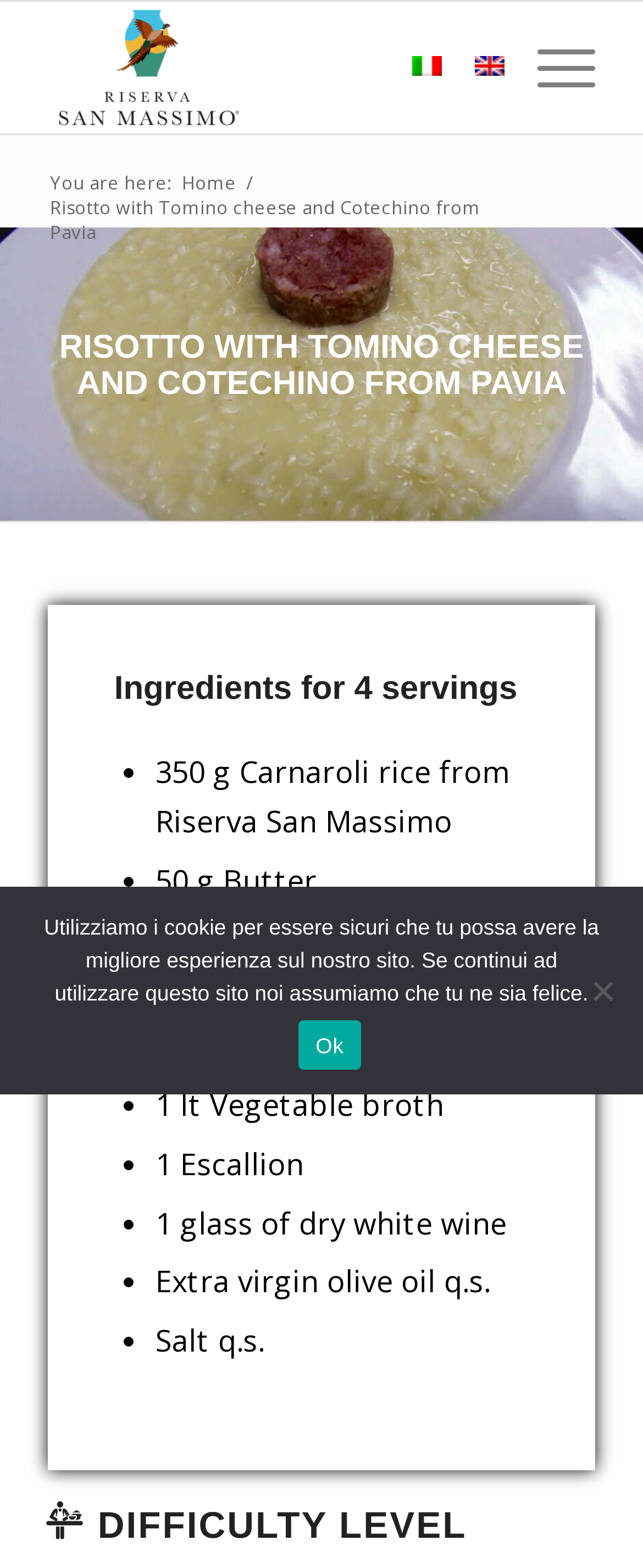What is the type of rice used in the risotto recipe?
Provide an in-depth answer to the question, covering all aspects.

According to the ingredients list, the recipe uses 350g of Carnaroli rice from Riserva San Massimo, which is a specific type of rice.